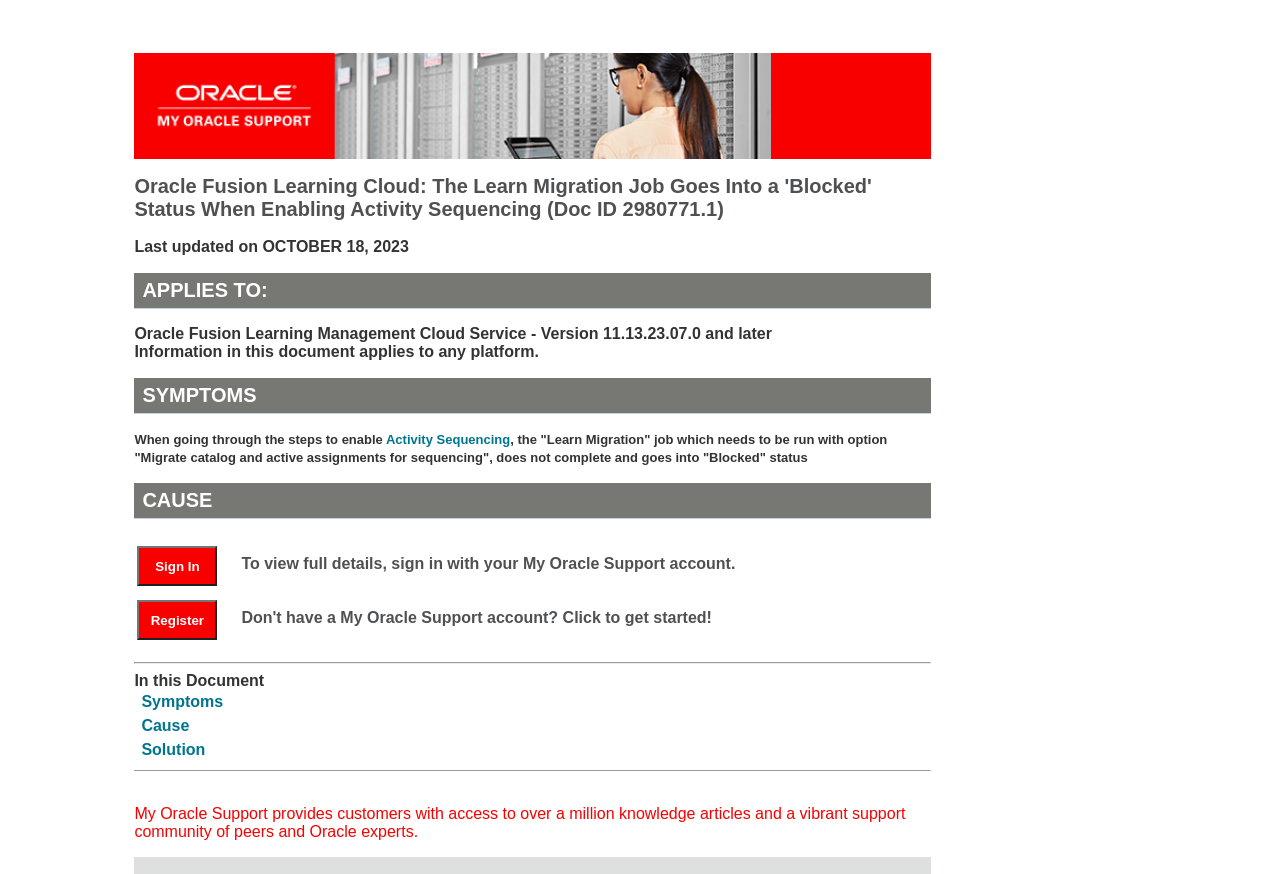What is the document ID?
Examine the image closely and answer the question with as much detail as possible.

The document ID can be found in the heading 'Oracle Fusion Learning Cloud: The Learn Migration Job Goes Into a 'Blocked' Status When Enabling Activity Sequencing (Doc ID 2980771.1)' which is located at the top of the webpage.